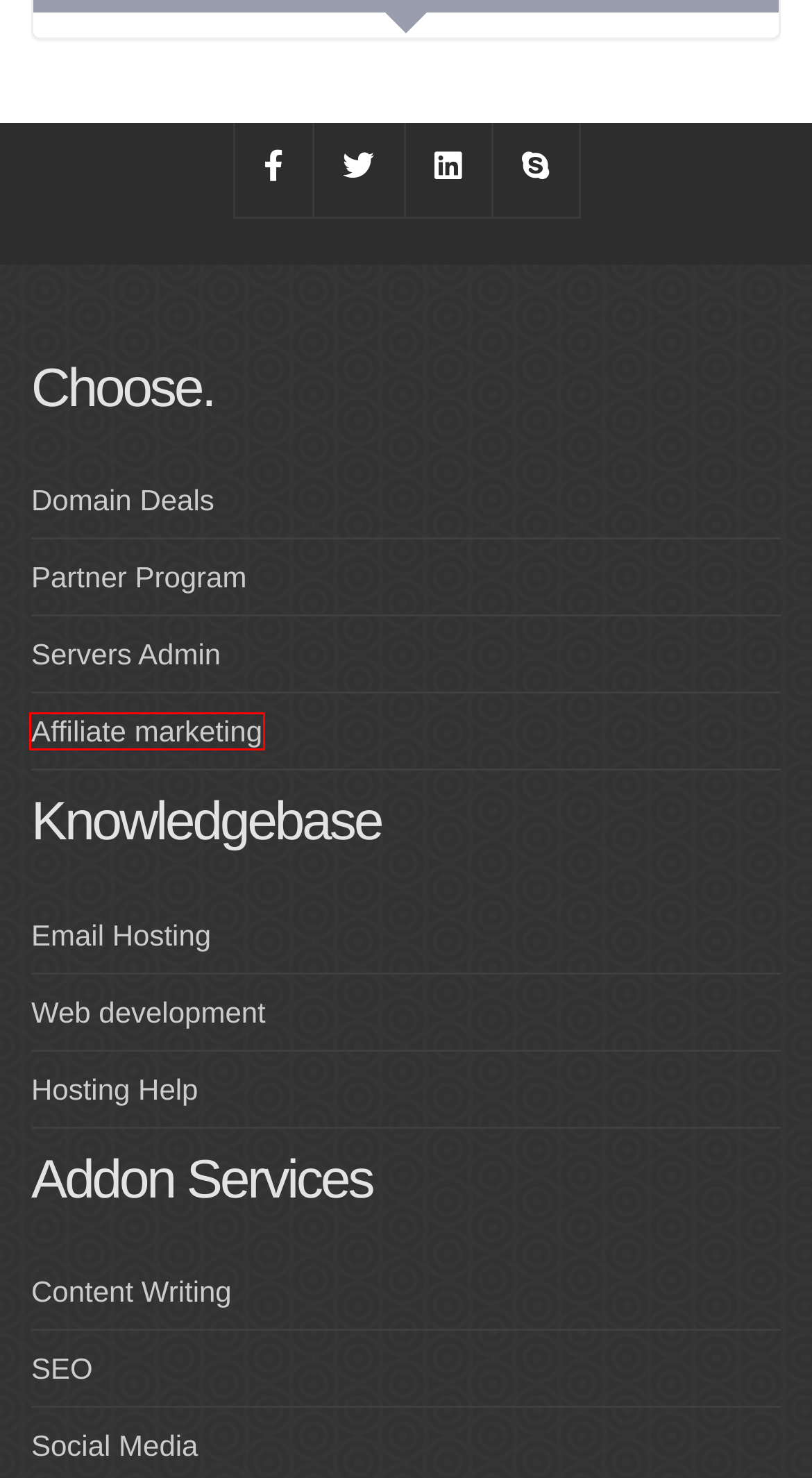You are given a screenshot of a webpage with a red bounding box around an element. Choose the most fitting webpage description for the page that appears after clicking the element within the red bounding box. Here are the candidates:
A. Knowledgebase - ActiveServers
B. SEO Services | Digital Marketing Agency in India
C. Get Linux and Windows Servers Admin Support
D. Social Media Marketing Company | SMO Services | Active Servers
E. Get Content Writing Services | Active Servers
F. Start Affiliate Marketing at Active Servers
G. Know Importance of Website Development
H. Affiliate Marketing Knowledgebase | ActiveServers

F